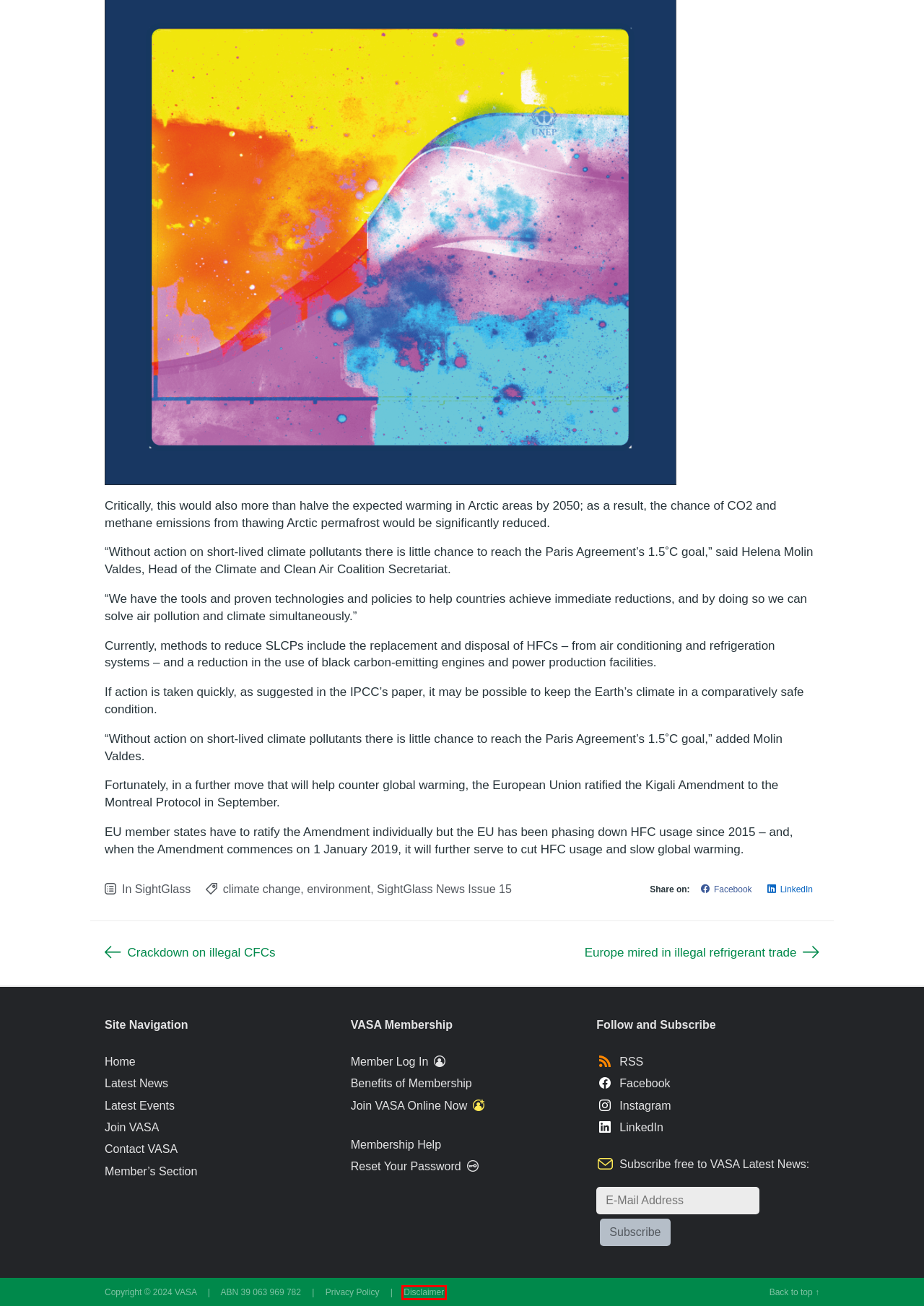You have a screenshot of a webpage with a red rectangle bounding box around a UI element. Choose the best description that matches the new page after clicking the element within the bounding box. The candidate descriptions are:
A. Crackdown on illegal CFCs – VASA
B. Latest Events – VASA
C. Privacy Policy – VASA
D. Your Account – VASA
E. Join Online – VASA
F. Europe mired in illegal refrigerant trade – VASA
G. SightGlass News Issue 15 – VASA
H. Disclaimer – VASA

H